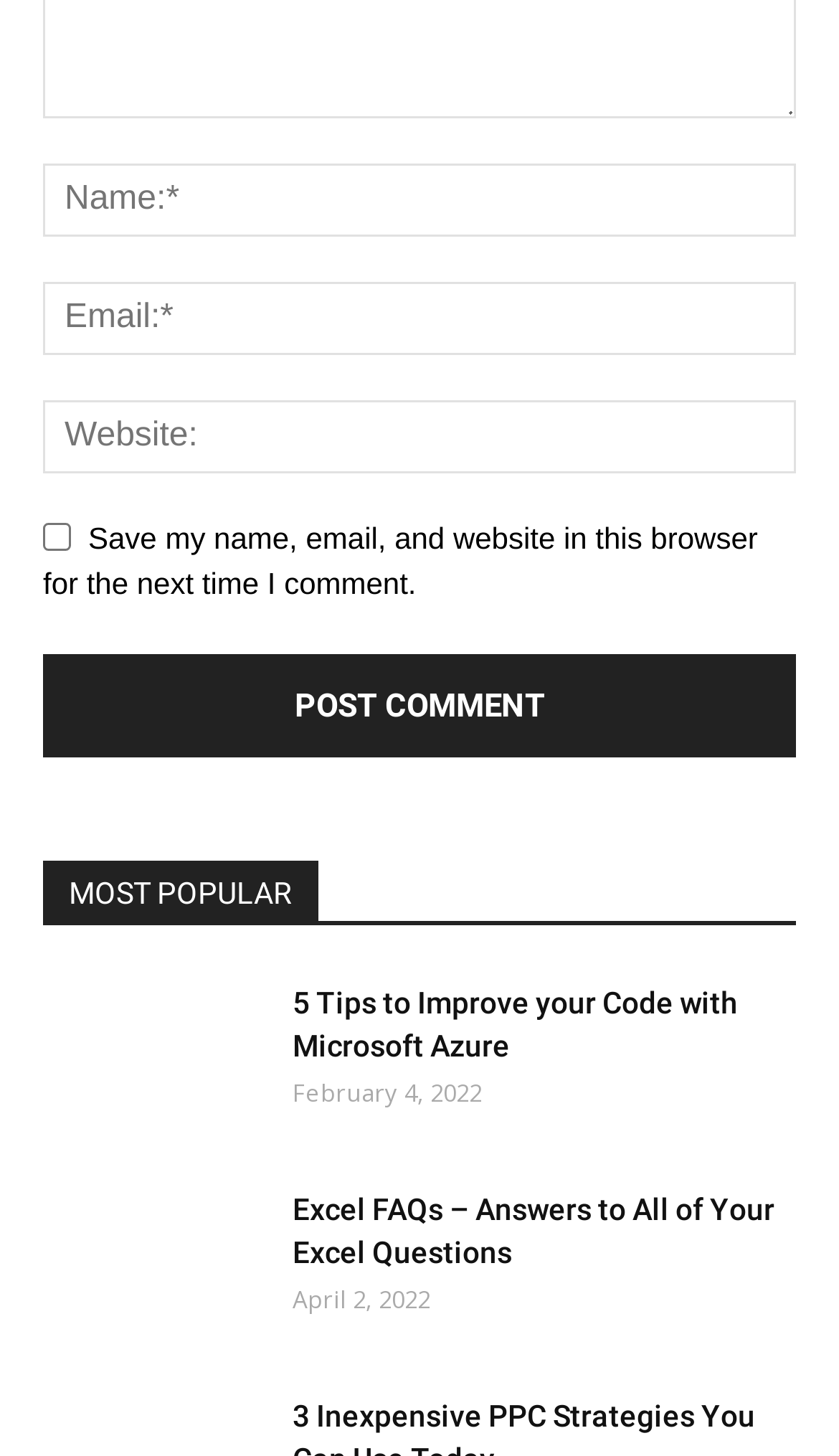Locate the bounding box coordinates of the clickable area to execute the instruction: "Click the 'Post Comment' button". Provide the coordinates as four float numbers between 0 and 1, represented as [left, top, right, bottom].

[0.051, 0.449, 0.949, 0.52]